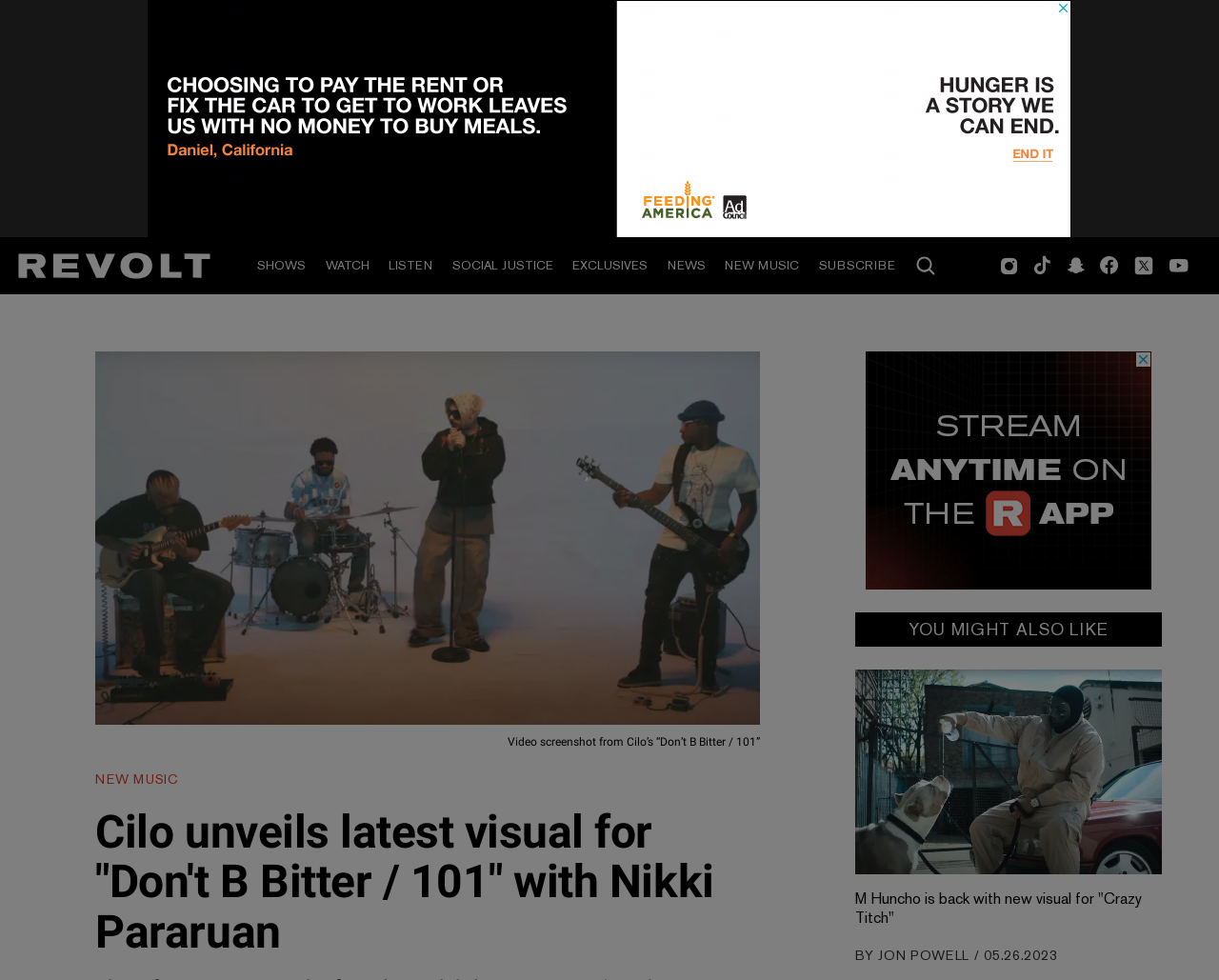Respond with a single word or short phrase to the following question: 
What is the location mentioned in the article?

Los Angeles